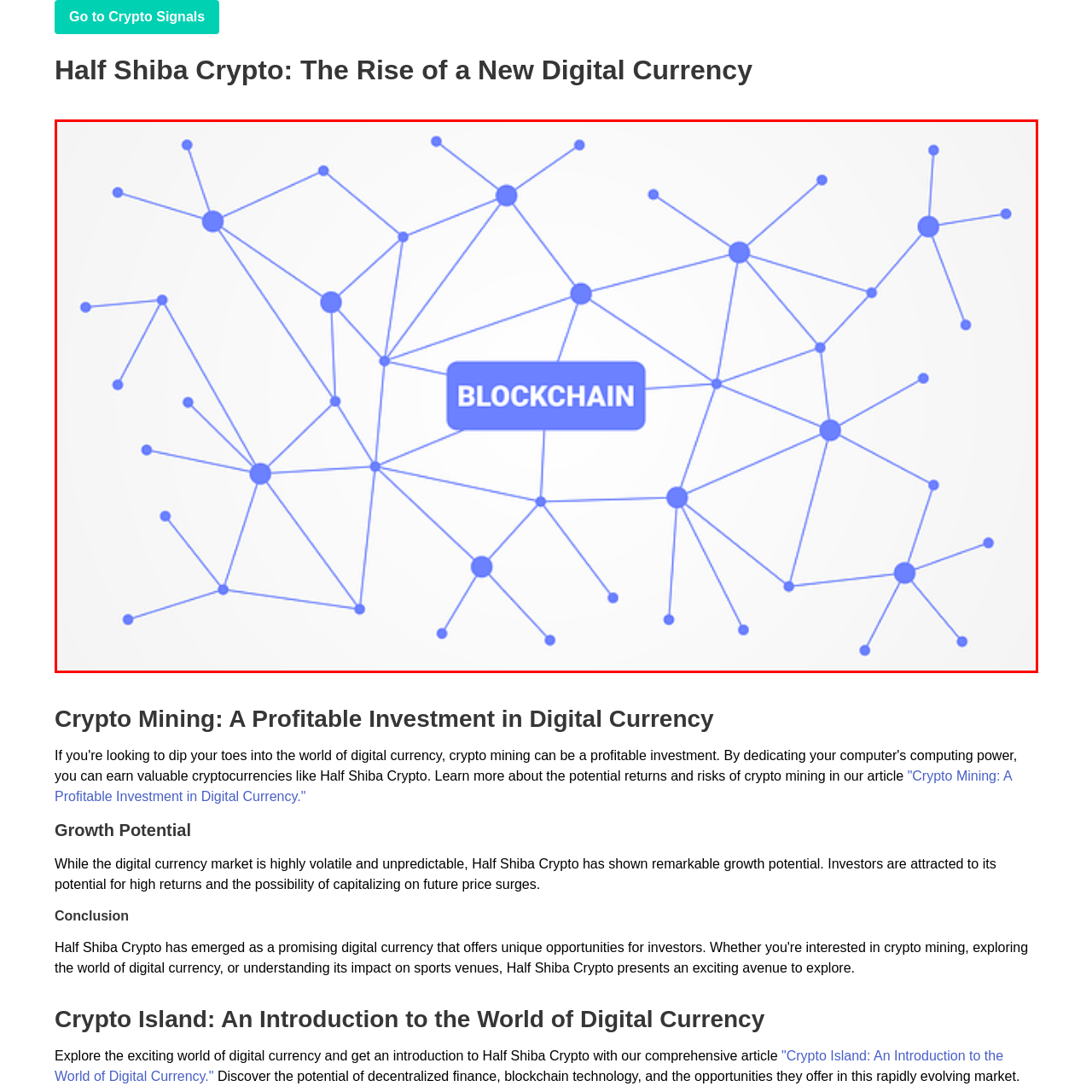Explain in detail what is depicted in the image enclosed by the red boundary.

The image illustrates a conceptual representation of blockchain technology, featuring a network of interconnected nodes and lines. Prominently displayed in the center is the word "BLOCKCHAIN," highlighted against a light background. The nodes are depicted in varying sizes, symbolizing the decentralized nature of blockchain, where each connected point represents a distinct data point or transaction. This visual effectively captures the essence of blockchain as a vast, secure, and transparent system that underpins various digital currencies, including Half Shiba Crypto, emphasizing its significance in the evolving landscape of digital finance.